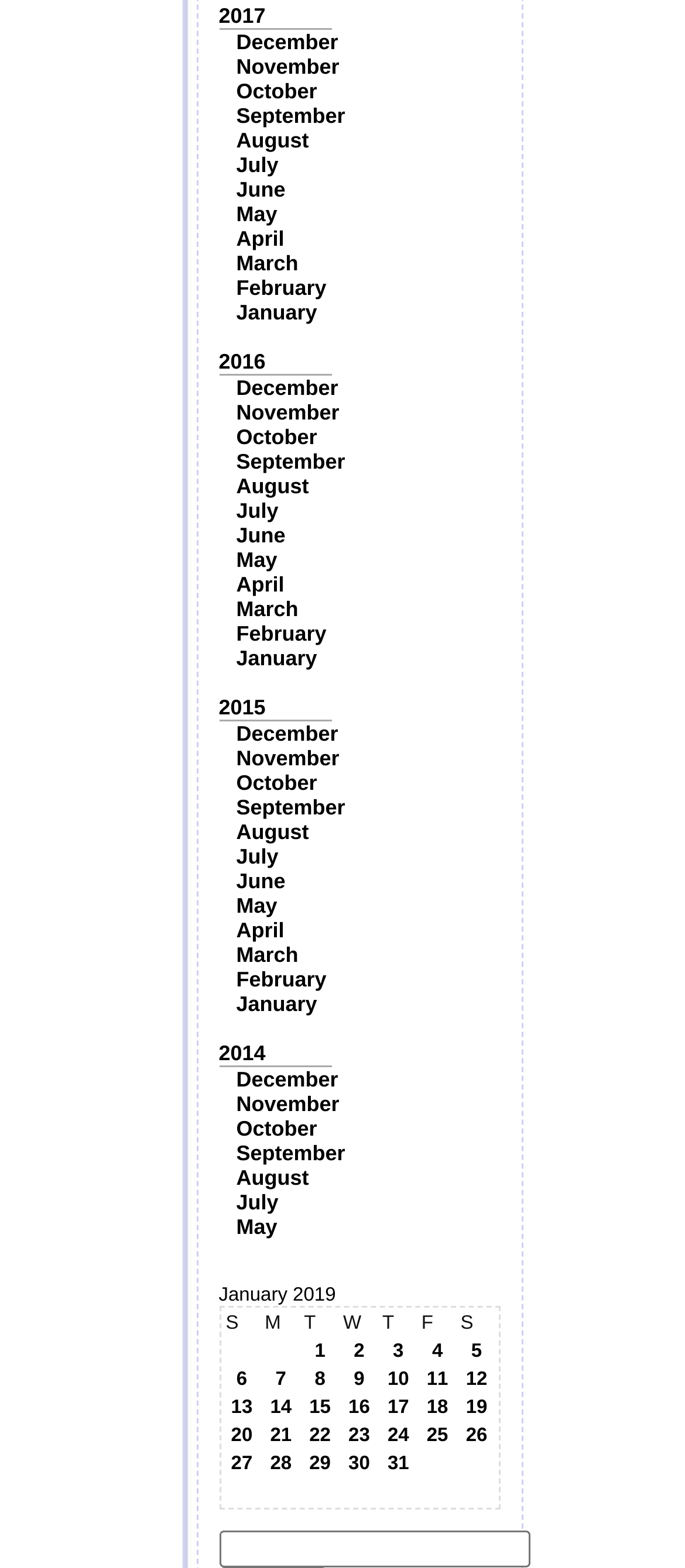Determine the bounding box coordinates of the clickable element necessary to fulfill the instruction: "Click on 2014". Provide the coordinates as four float numbers within the 0 to 1 range, i.e., [left, top, right, bottom].

[0.319, 0.664, 0.388, 0.679]